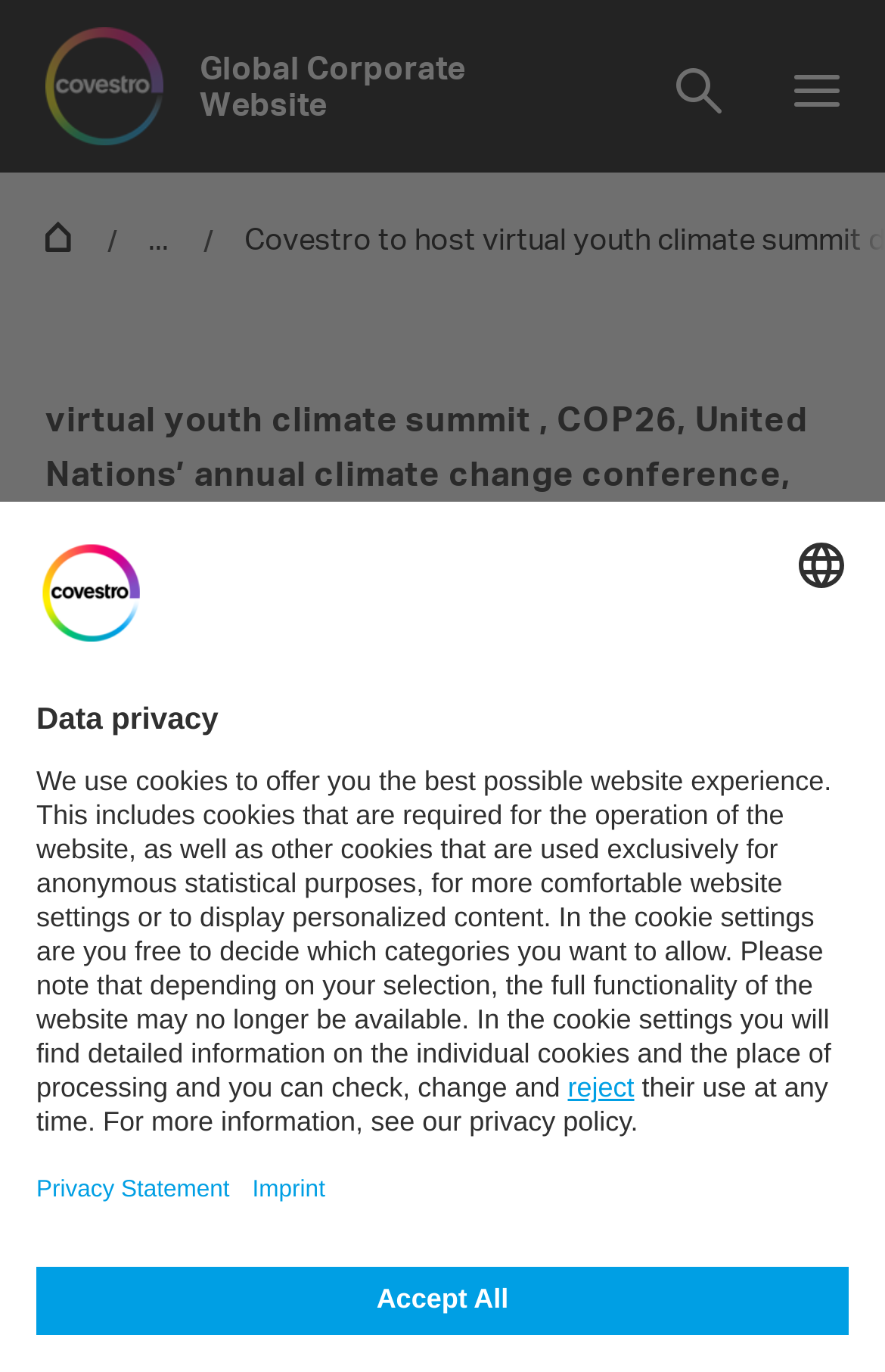Identify the bounding box coordinates of the section to be clicked to complete the task described by the following instruction: "Share on Facebook". The coordinates should be four float numbers between 0 and 1, formatted as [left, top, right, bottom].

None